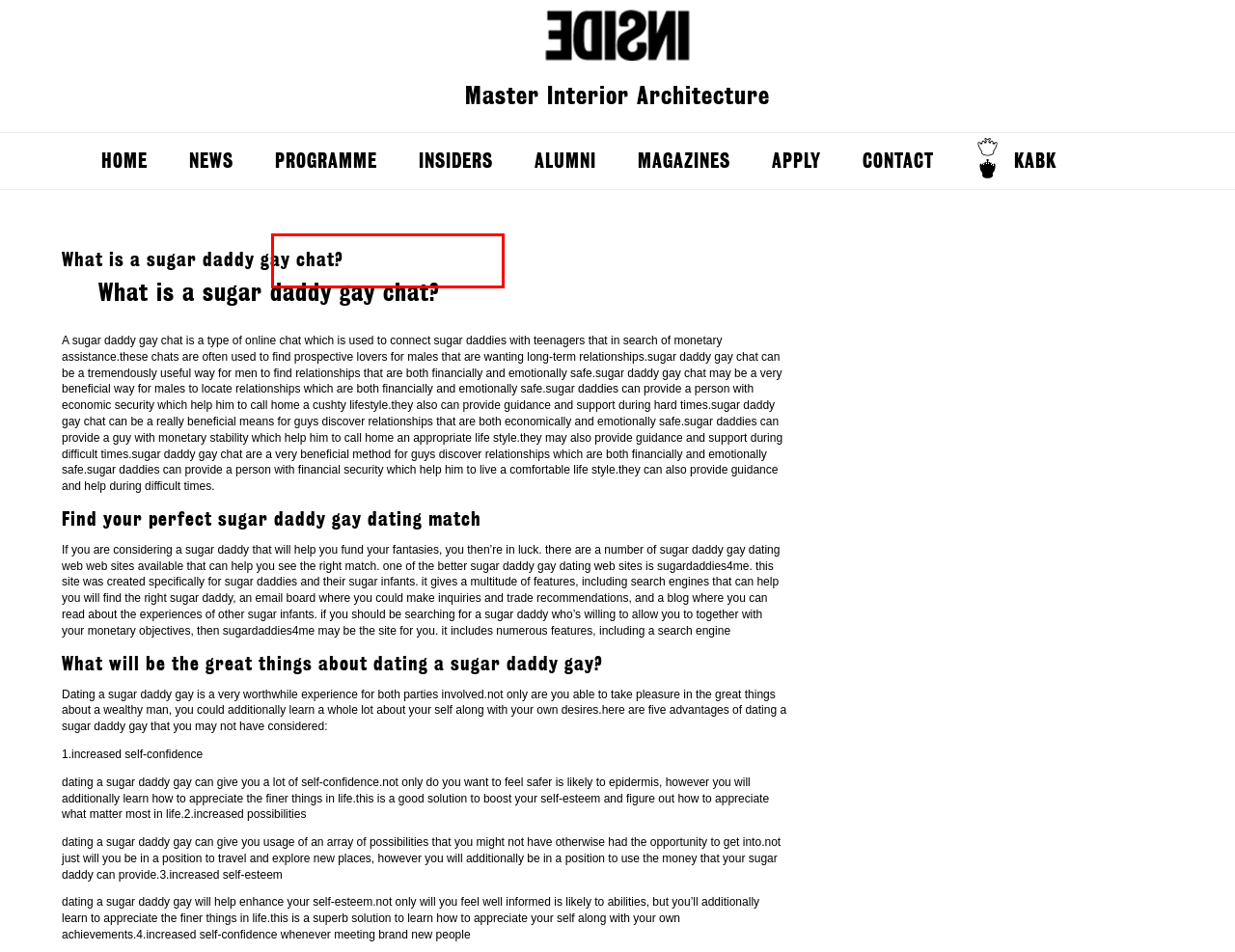Observe the screenshot of a webpage with a red bounding box highlighting an element. Choose the webpage description that accurately reflects the new page after the element within the bounding box is clicked. Here are the candidates:
A. Travel - Inside	       Inside
B. Koninklijke Academie van Beeldende Kunsten (KABK) | KABK
C. INSIDERS - Inside	       Inside
D. Graduation projects - Inside	       Inside
E. SPACE - Inside	       Inside
F. Apply - Inside	       Inside
G. Magazines - Inside	       Inside
H. INSIDERS - Students - Inside	       Inside

A